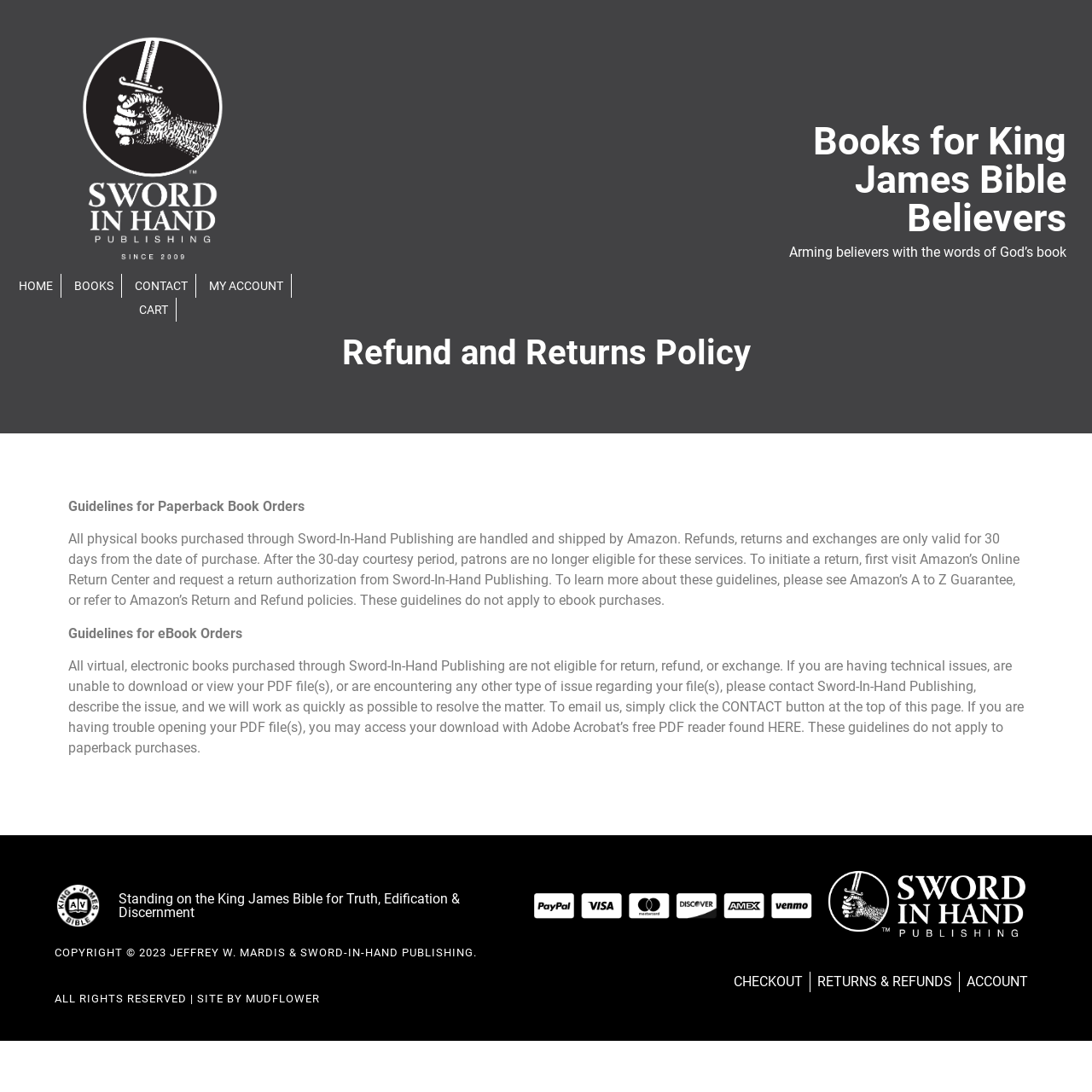Provide an in-depth caption for the webpage.

This webpage is about the refund and returns policy of Sword-In-Hand Publishing, a publisher that sells physical and digital books. At the top of the page, there is a navigation menu with links to "HOME", "BOOKS", "CONTACT", "MY ACCOUNT", and "CART". 

Below the navigation menu, there are three headings: "Books for King James Bible Believers", "Arming believers with the words of God’s book", and "Refund and Returns Policy". The main content of the page is divided into two sections: "Guidelines for Paperback Book Orders" and "Guidelines for eBook Orders". 

In the "Guidelines for Paperback Book Orders" section, there is a paragraph explaining that physical books are handled and shipped by Amazon, and refunds, returns, and exchanges are only valid for 30 days from the date of purchase. There are also links to Amazon's Online Return Center and Amazon's A to Z Guarantee. 

In the "Guidelines for eBook Orders" section, there is a paragraph stating that virtual, electronic books are not eligible for return, refund, or exchange. However, if customers encounter technical issues, they can contact Sword-In-Hand Publishing for assistance. There is also a link to Adobe Acrobat's free PDF reader.

At the bottom of the page, there is a heading "Standing on the King James Bible for Truth, Edification & Discernment", followed by a copyright notice and a link to the website designer, MUDFLOWER. There are also links to "CHECKOUT", "RETURNS & REFUNDS", and "ACCOUNT" at the bottom right corner of the page.